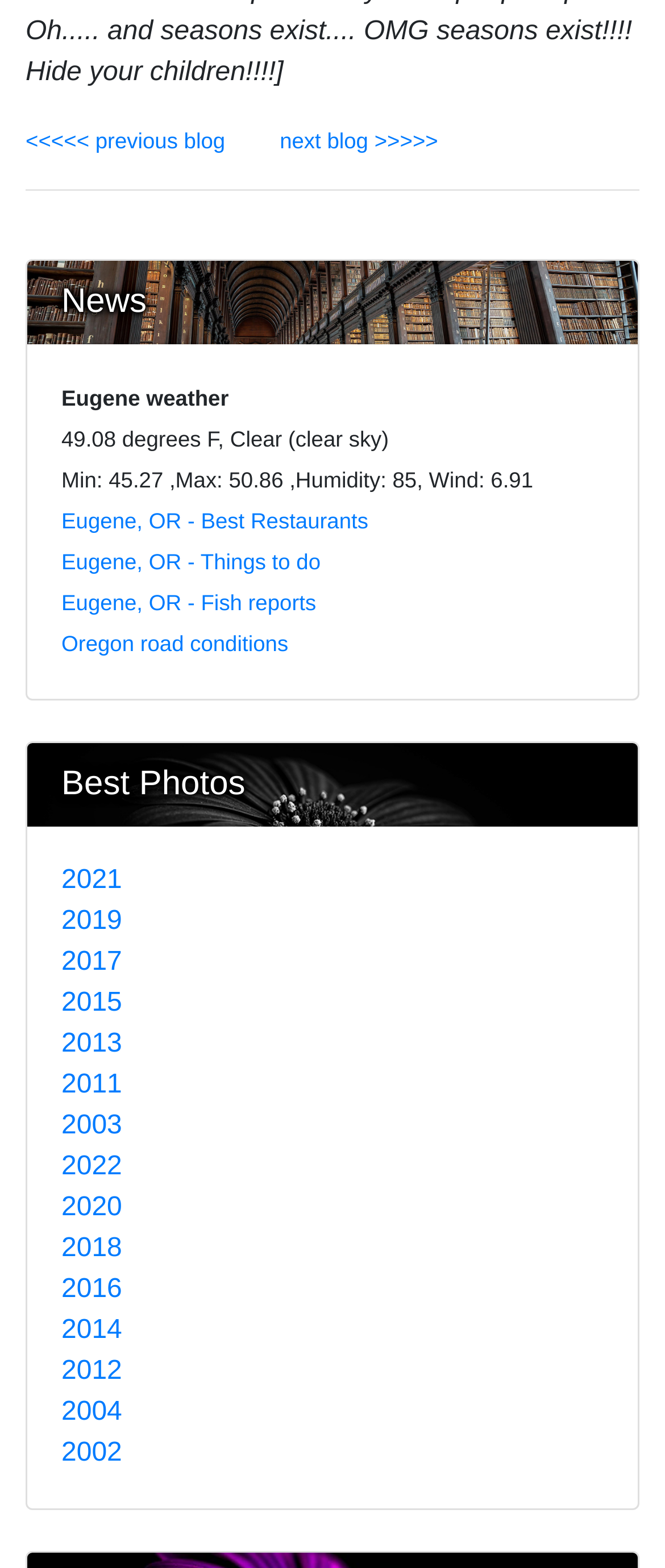Kindly determine the bounding box coordinates for the area that needs to be clicked to execute this instruction: "view Eugene weather details".

[0.092, 0.245, 0.344, 0.262]